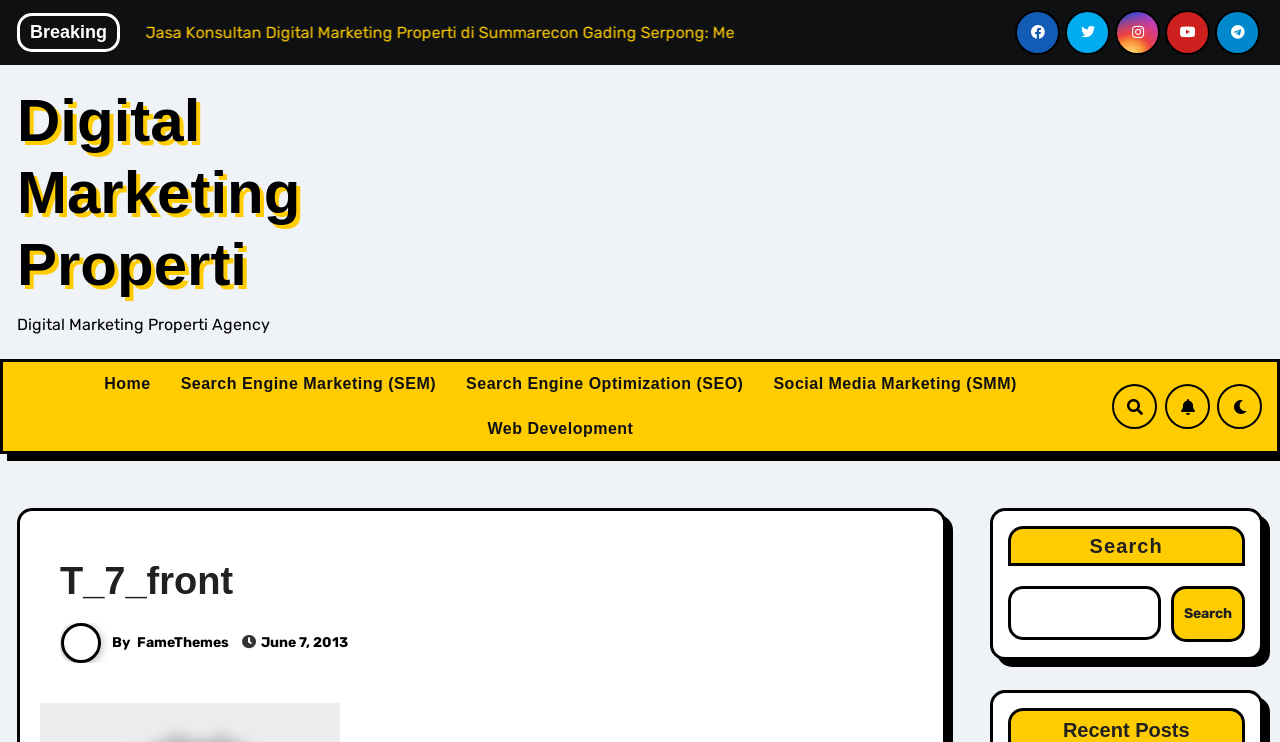Answer the question below with a single word or a brief phrase: 
What is the theme of the webpage?

FameThemes